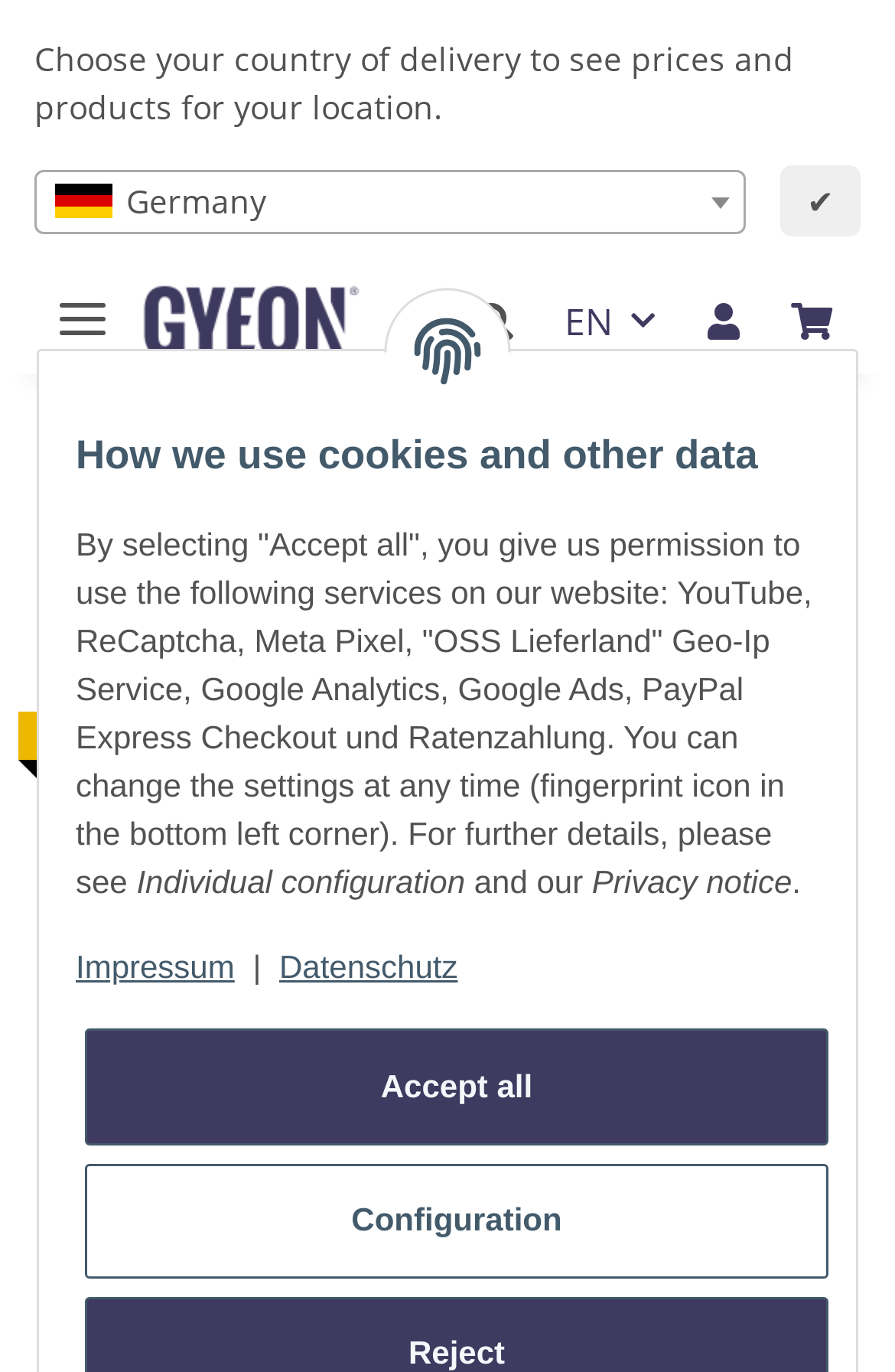Locate the bounding box coordinates of the clickable region necessary to complete the following instruction: "Read the sermon 'Overcoming Evil: How to Heal and Break Free'". Provide the coordinates in the format of four float numbers between 0 and 1, i.e., [left, top, right, bottom].

None